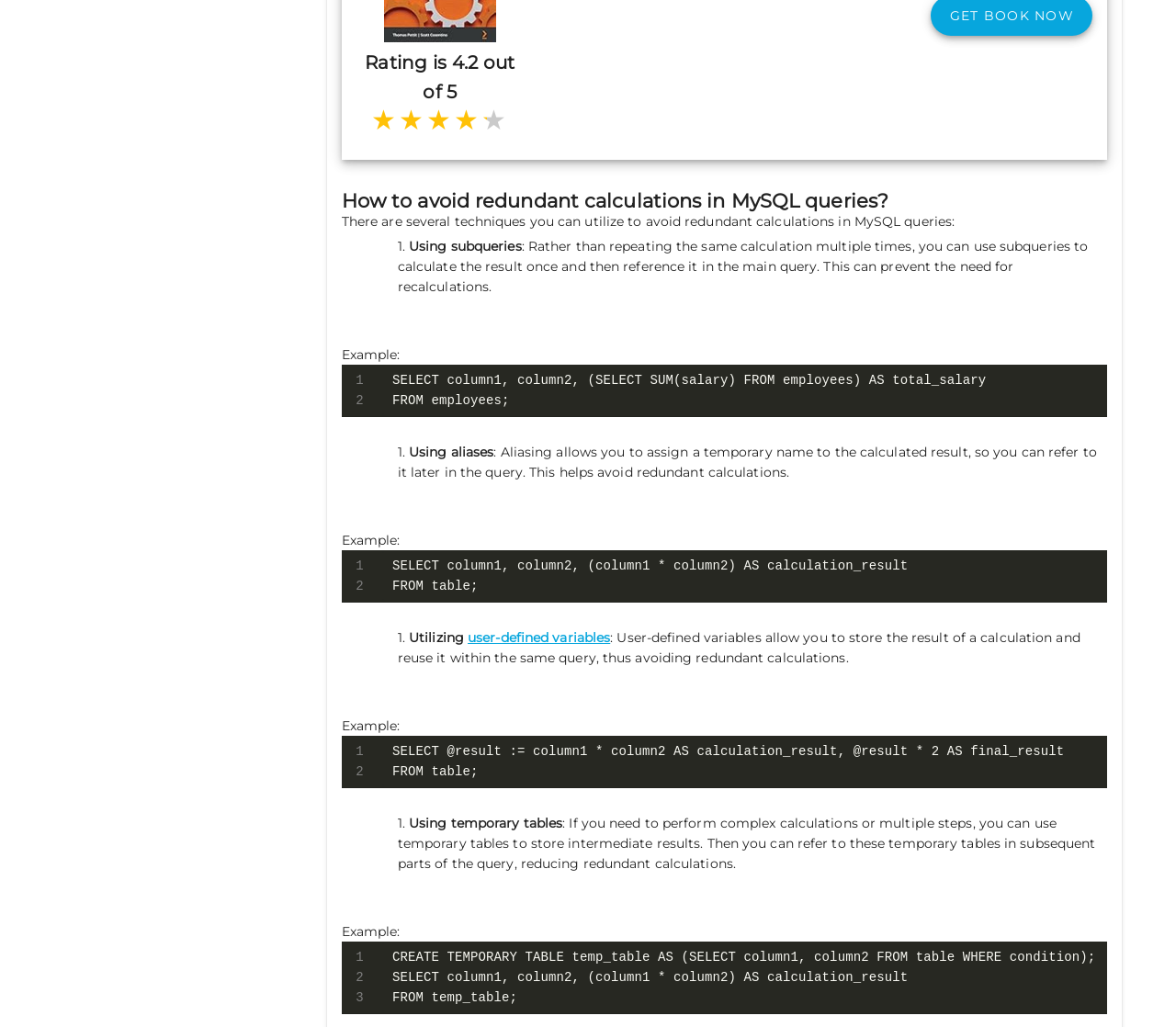Please analyze the image and provide a thorough answer to the question:
How many examples are provided for utilizing user-defined variables in MySQL queries?

The webpage provides one example of utilizing user-defined variables in MySQL queries, which is 'SELECT @result := column1 * column2 AS calculation_result, @result * 2 AS final_result FROM table;'